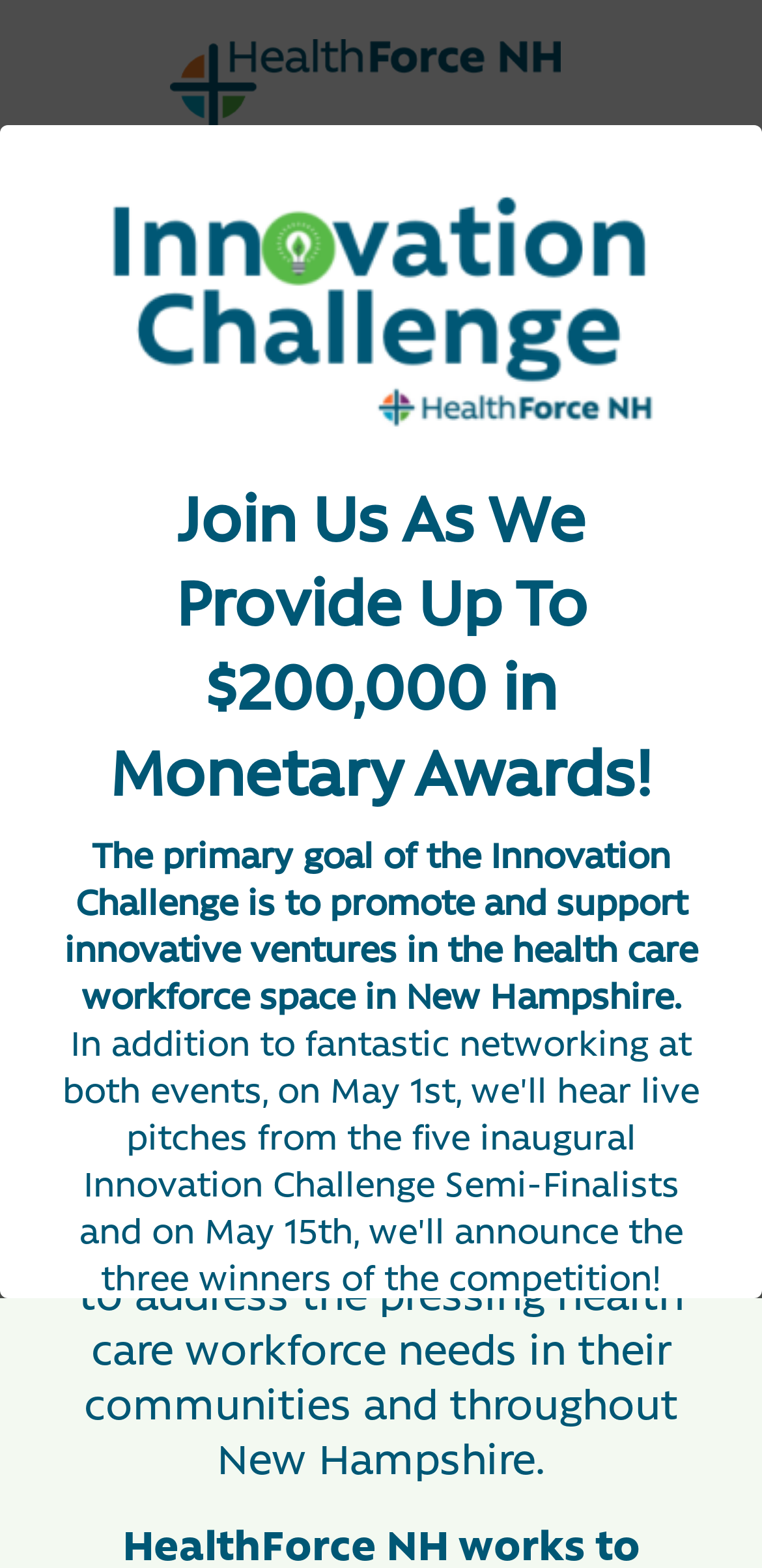Provide a one-word or short-phrase answer to the question:
How many links are in the main navigation?

1